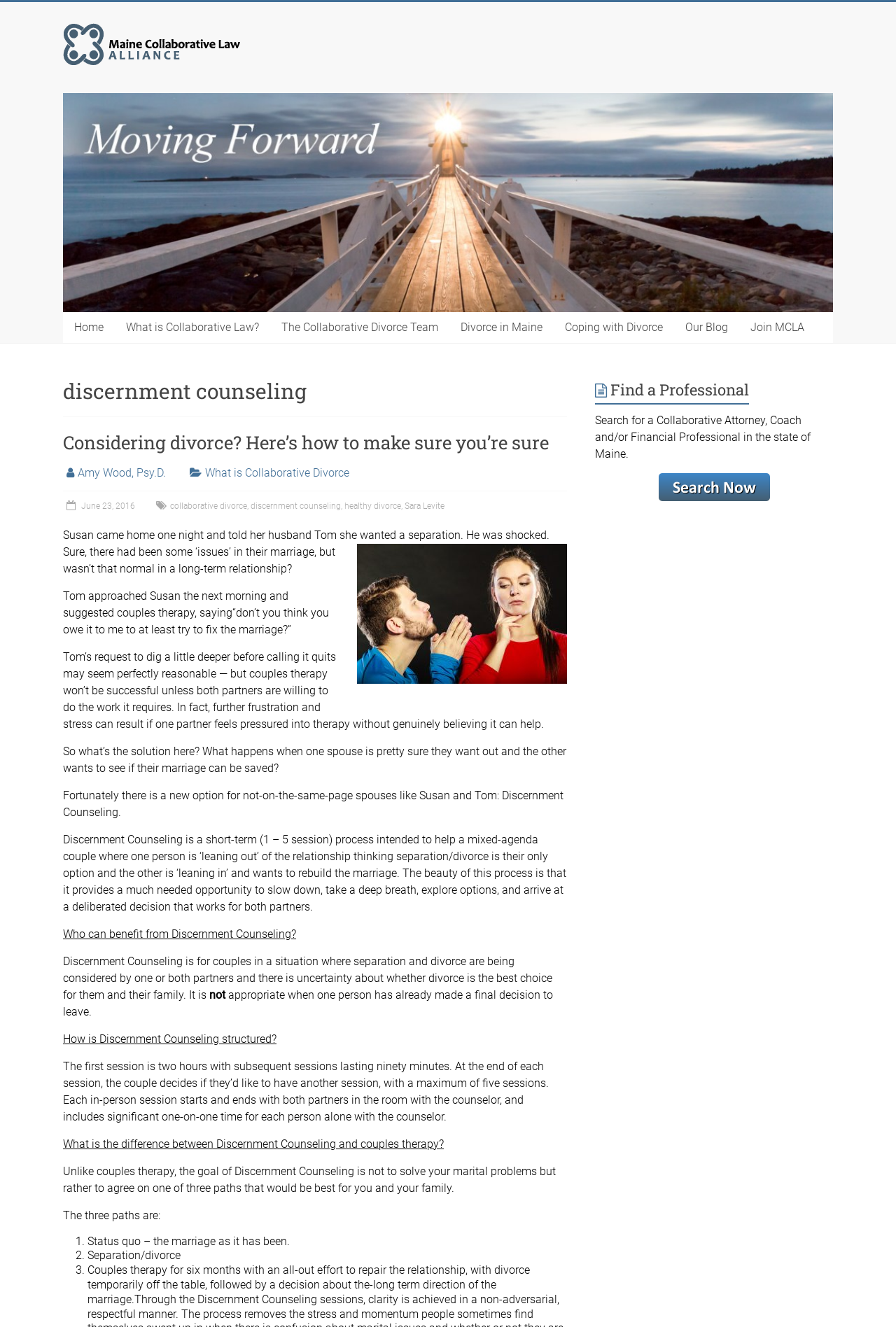Provide a short answer using a single word or phrase for the following question: 
What is the difference between Discernment Counseling and couples therapy?

Goals are different